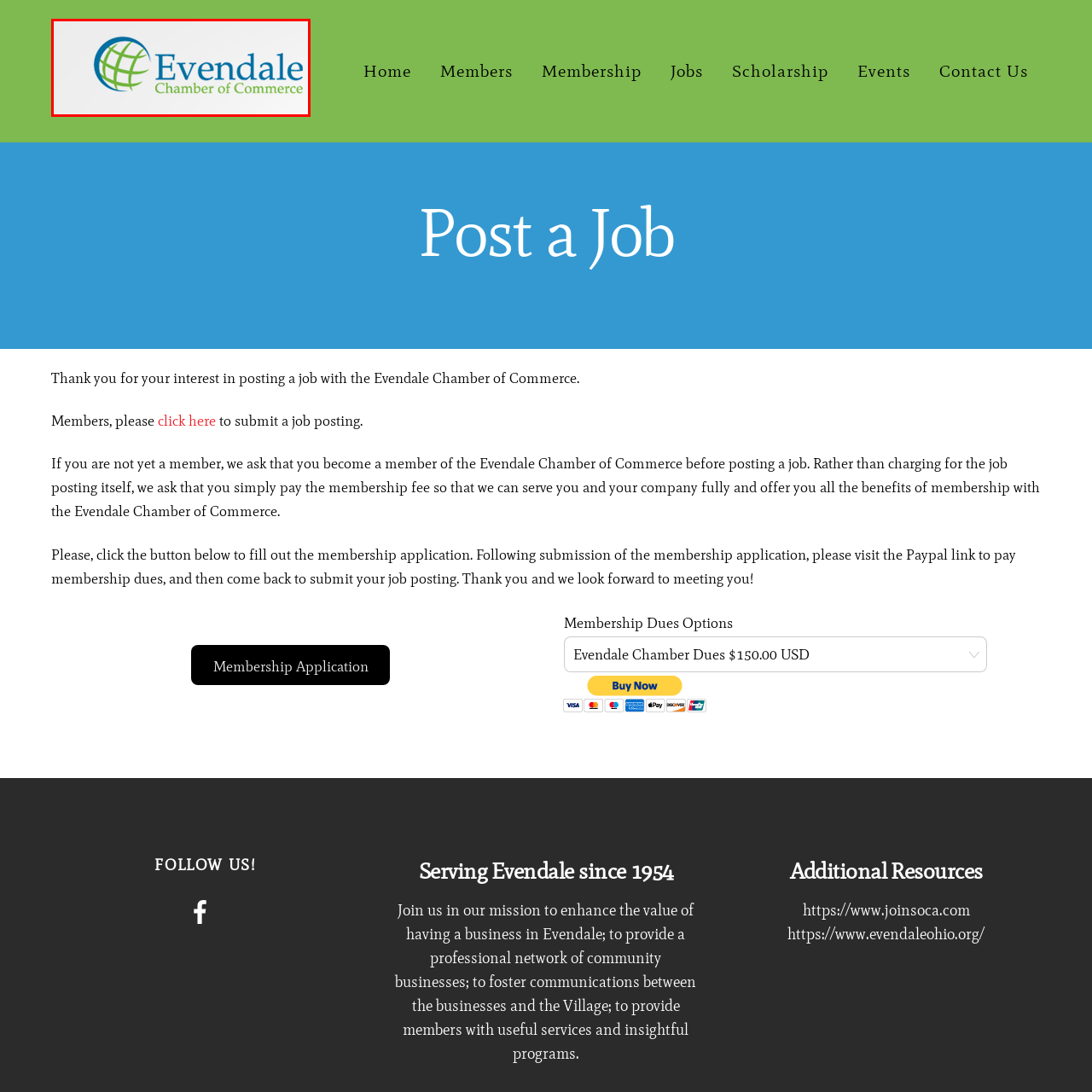Give an in-depth explanation of the image captured within the red boundary.

The image features the logo of the Evendale Chamber of Commerce. It presents a globe graphic in blue and green, symbolizing connectivity and community, accompanied by the text "Evendale Chamber of Commerce" in a modern, professional font. This logo represents the organization's mission to support local businesses and foster economic growth in the Evendale area. The overall design conveys a sense of professionalism and engagement, aligning with the Chamber's goal of enhancing the business environment through networking and resources.